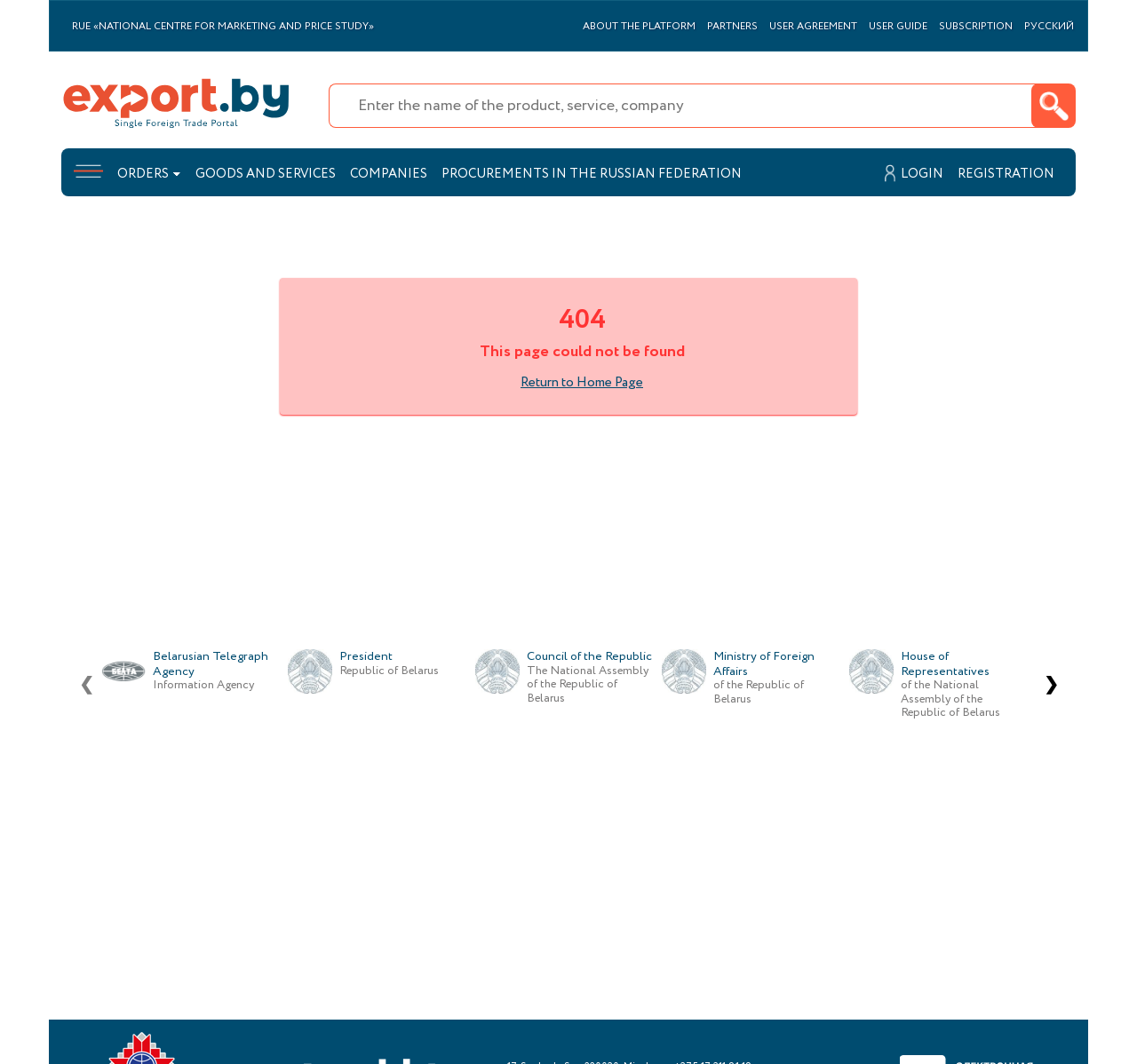Answer the question briefly using a single word or phrase: 
What is the function of the button with the '❮' symbol?

Previous page